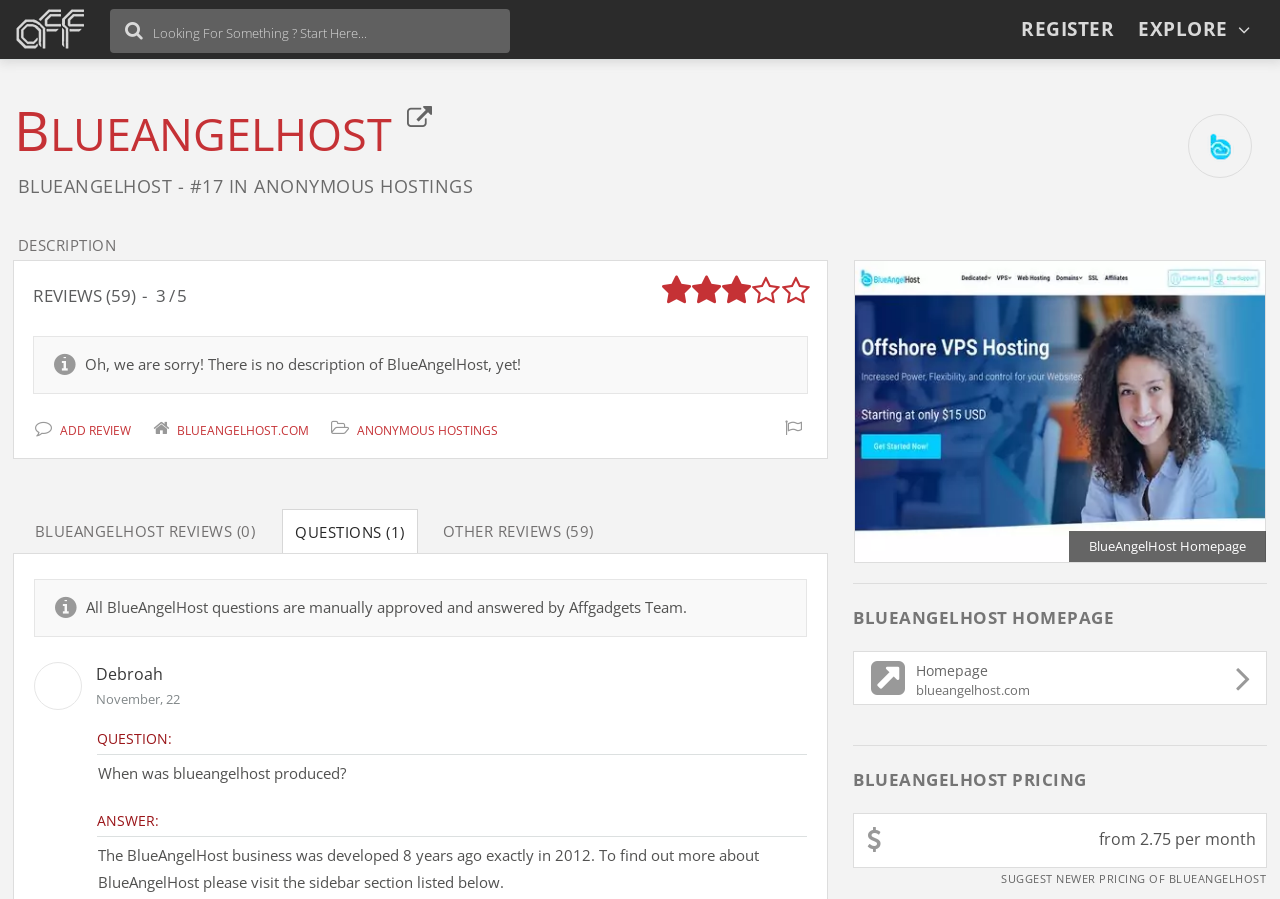How many years ago was BlueAngelHost developed?
Use the screenshot to answer the question with a single word or phrase.

8 years